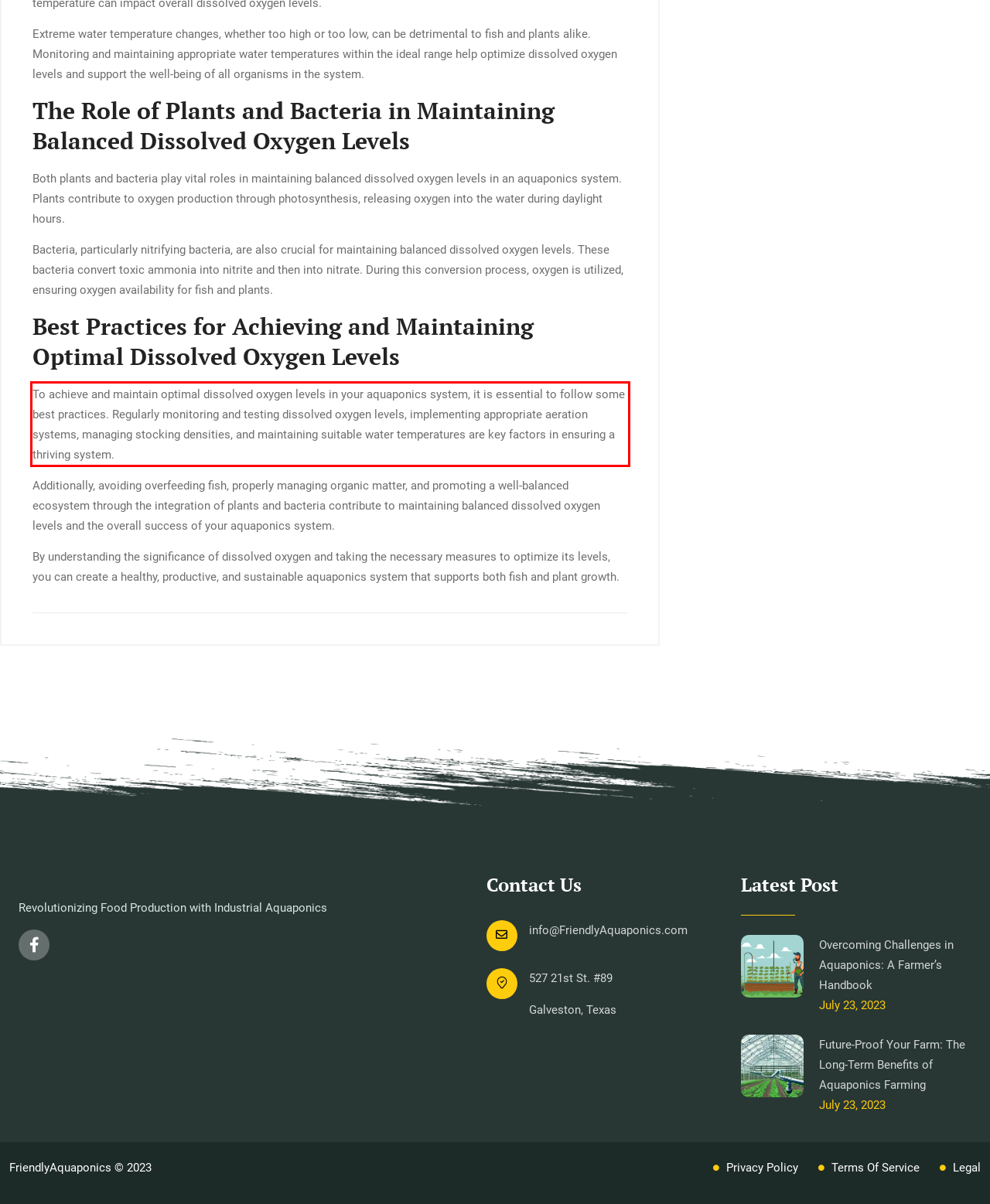You are provided with a screenshot of a webpage containing a red bounding box. Please extract the text enclosed by this red bounding box.

To achieve and maintain optimal dissolved oxygen levels in your aquaponics system, it is essential to follow some best practices. Regularly monitoring and testing dissolved oxygen levels, implementing appropriate aeration systems, managing stocking densities, and maintaining suitable water temperatures are key factors in ensuring a thriving system.